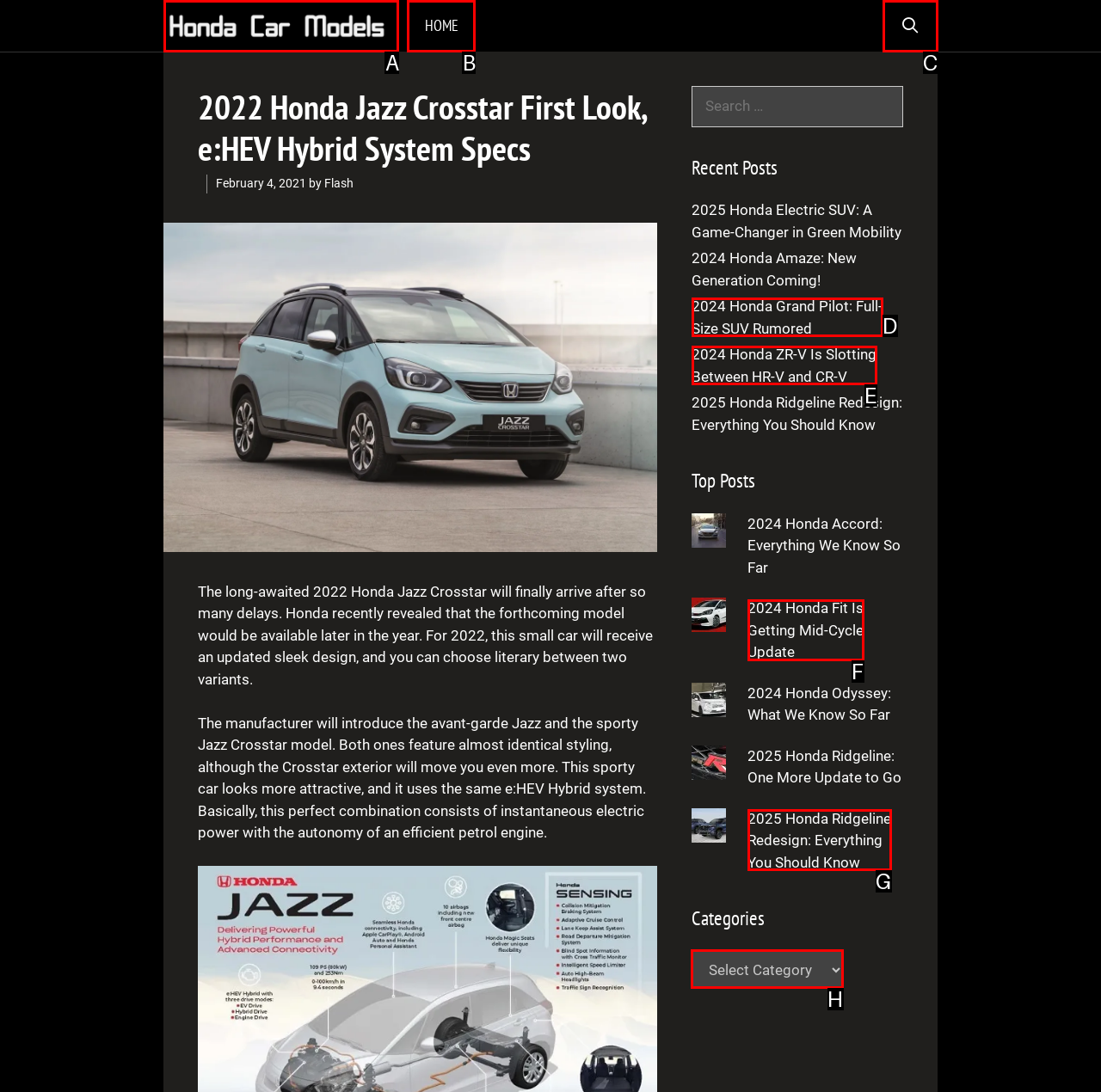Find the correct option to complete this instruction: Select a category. Reply with the corresponding letter.

H